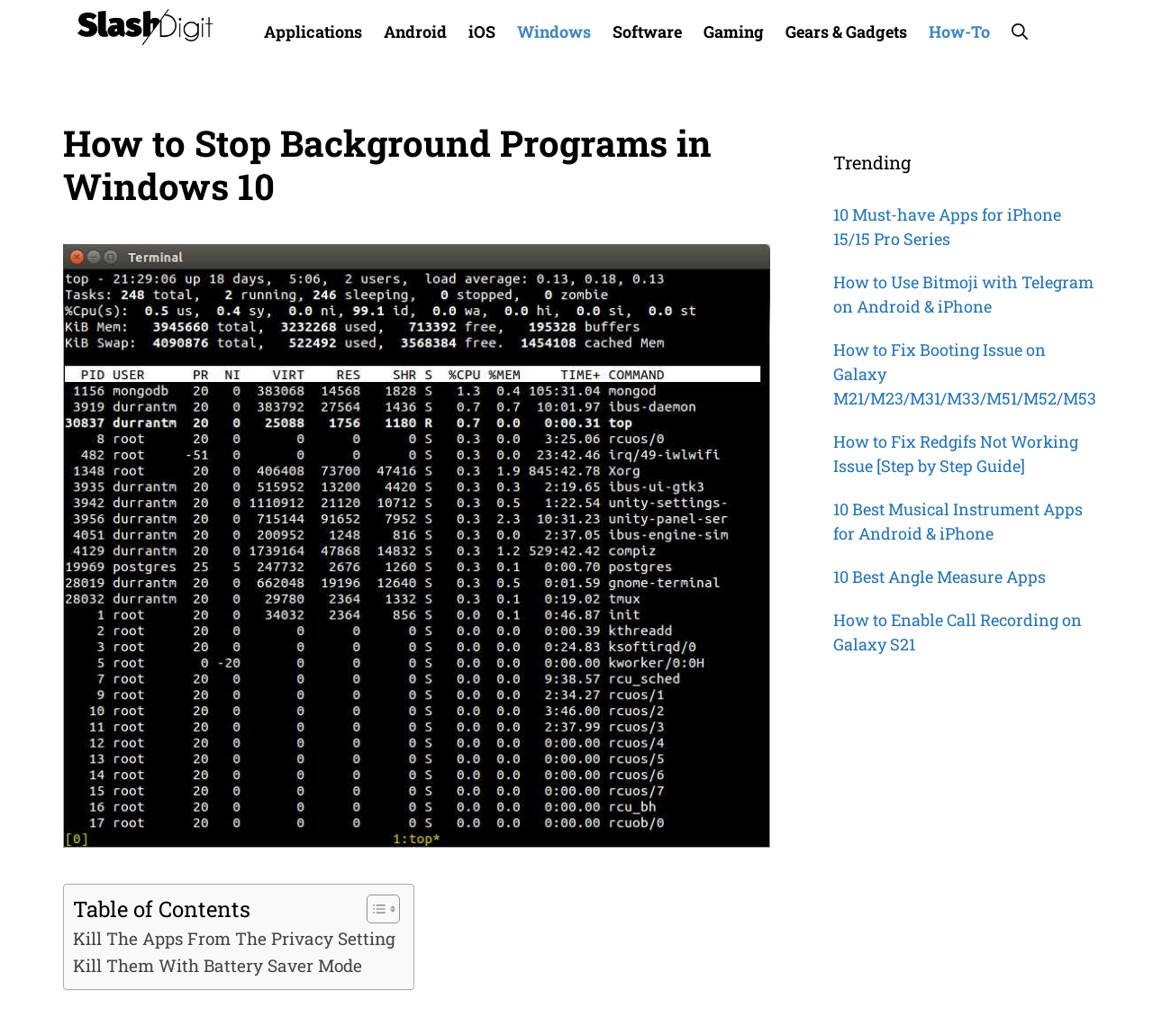Please identify the bounding box coordinates of the clickable region that I should interact with to perform the following instruction: "Check the trending article '10 Must-have Apps for iPhone 15/15 Pro Series'". The coordinates should be expressed as four float numbers between 0 and 1, i.e., [left, top, right, bottom].

[0.723, 0.197, 0.92, 0.241]